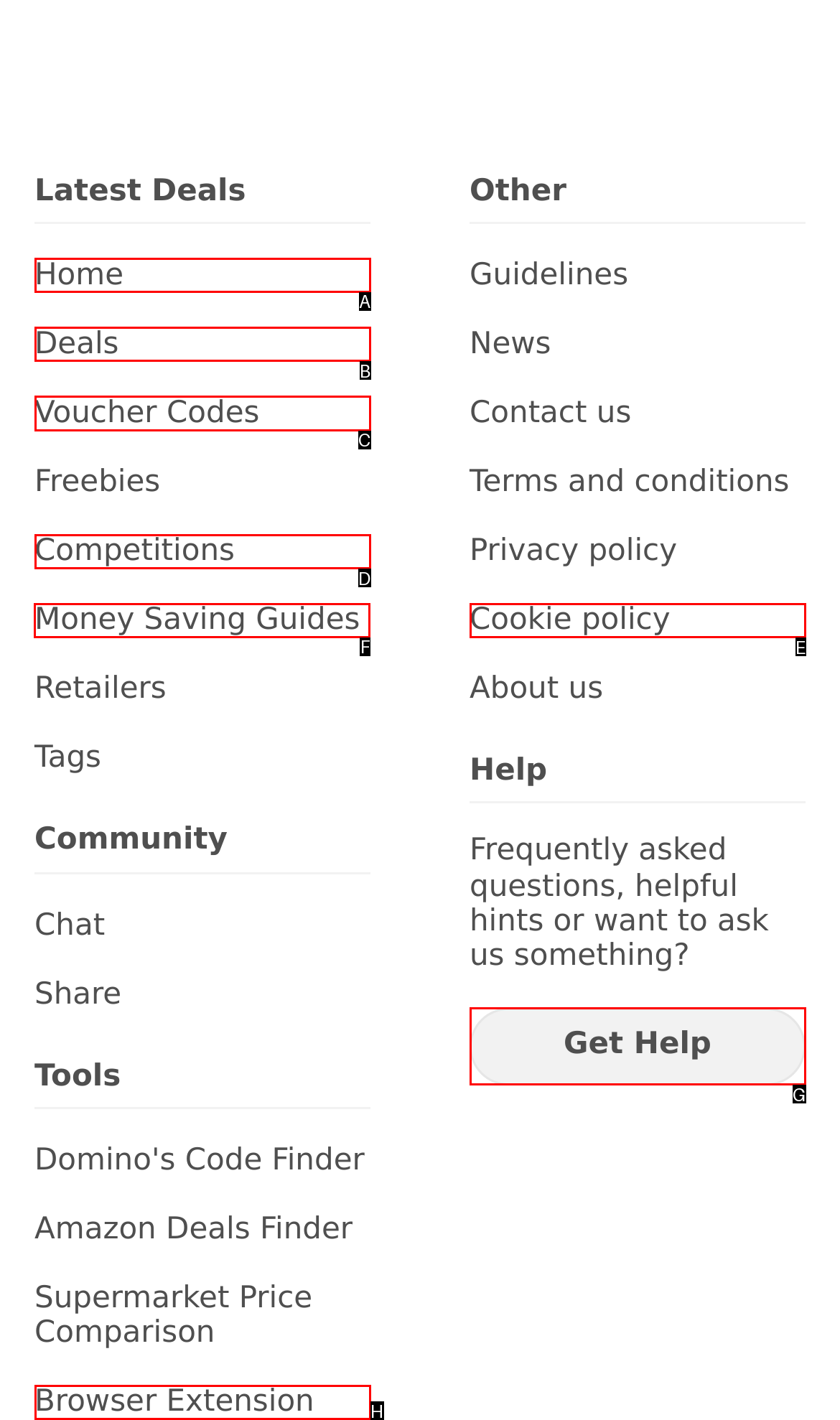Which lettered option should I select to achieve the task: Explore money saving guides according to the highlighted elements in the screenshot?

F